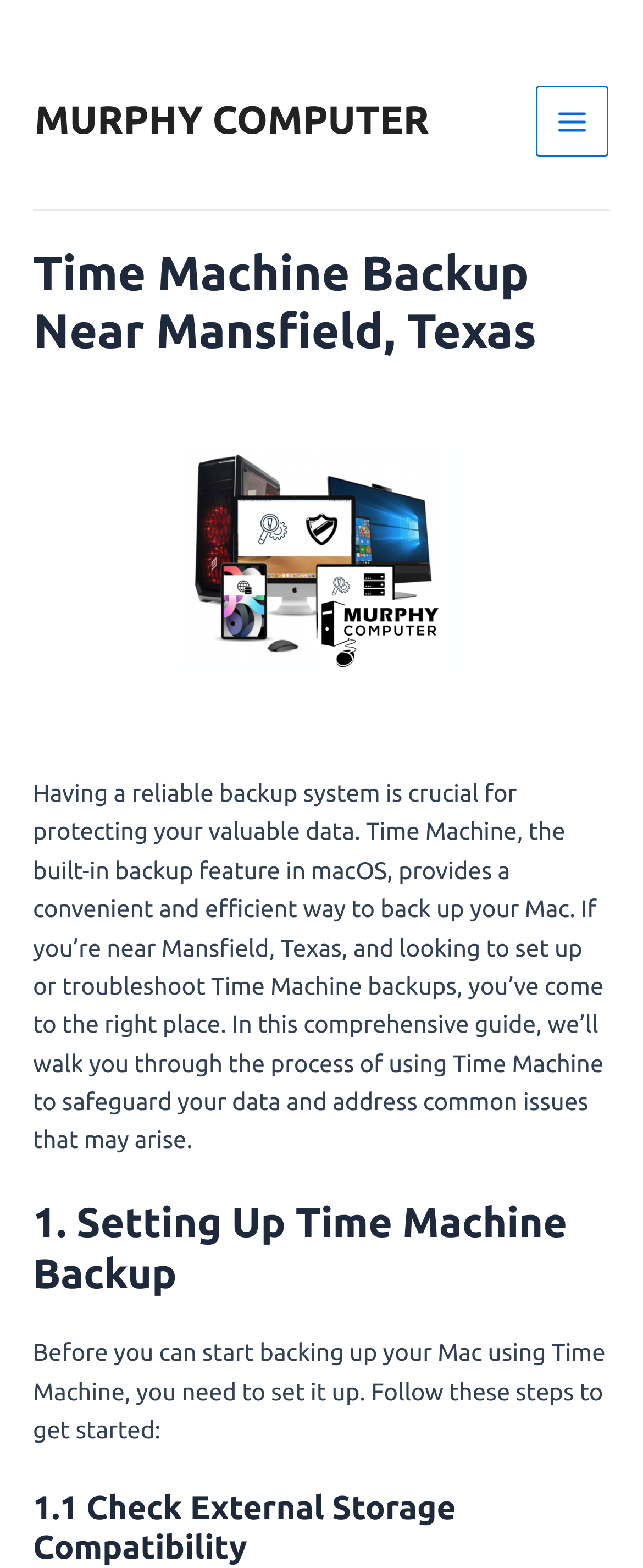Determine the bounding box for the HTML element described here: "MURPHY COMPUTER". The coordinates should be given as [left, top, right, bottom] with each number being a float between 0 and 1.

[0.054, 0.063, 0.668, 0.091]